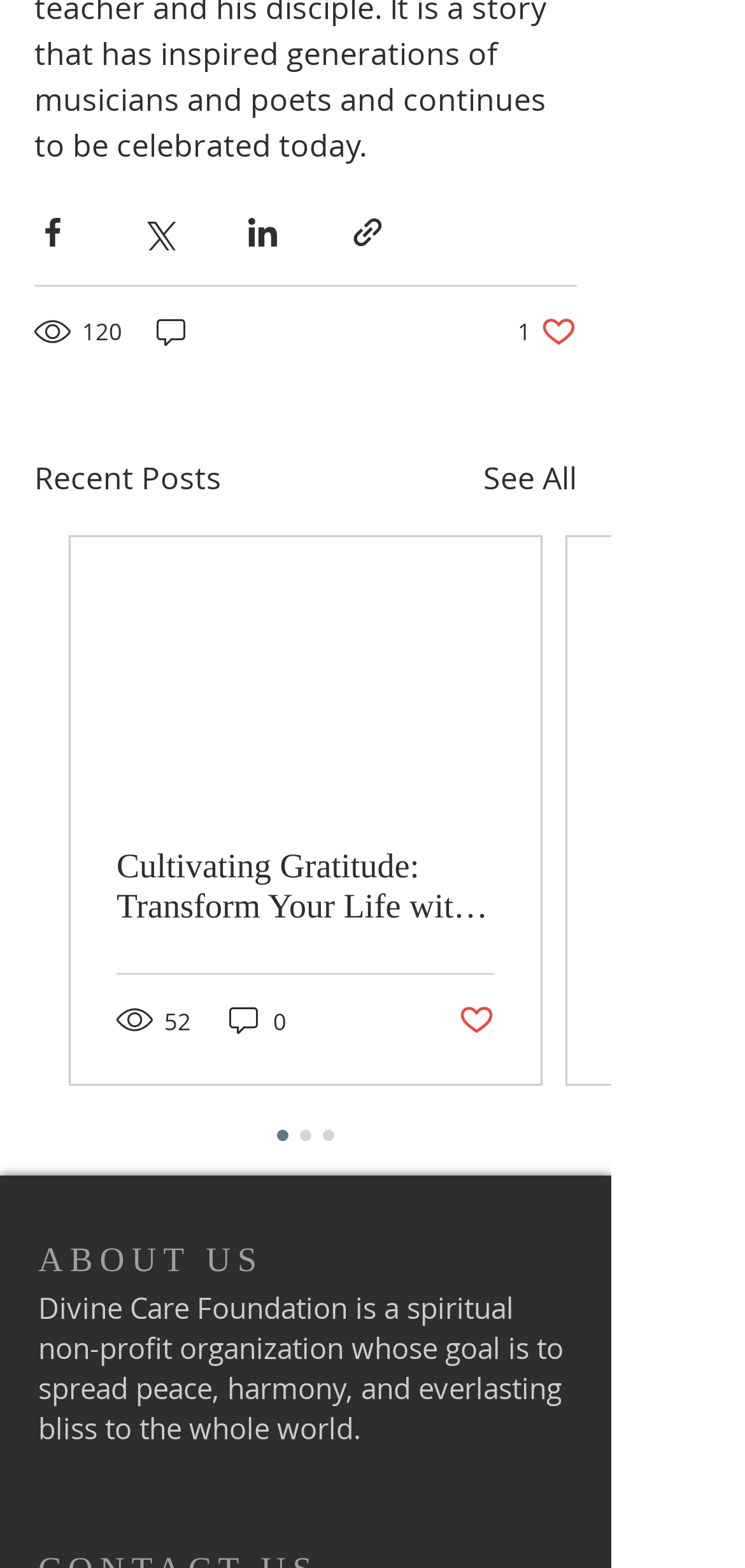Using the provided description: "See All", find the bounding box coordinates of the corresponding UI element. The output should be four float numbers between 0 and 1, in the format [left, top, right, bottom].

[0.649, 0.29, 0.774, 0.319]